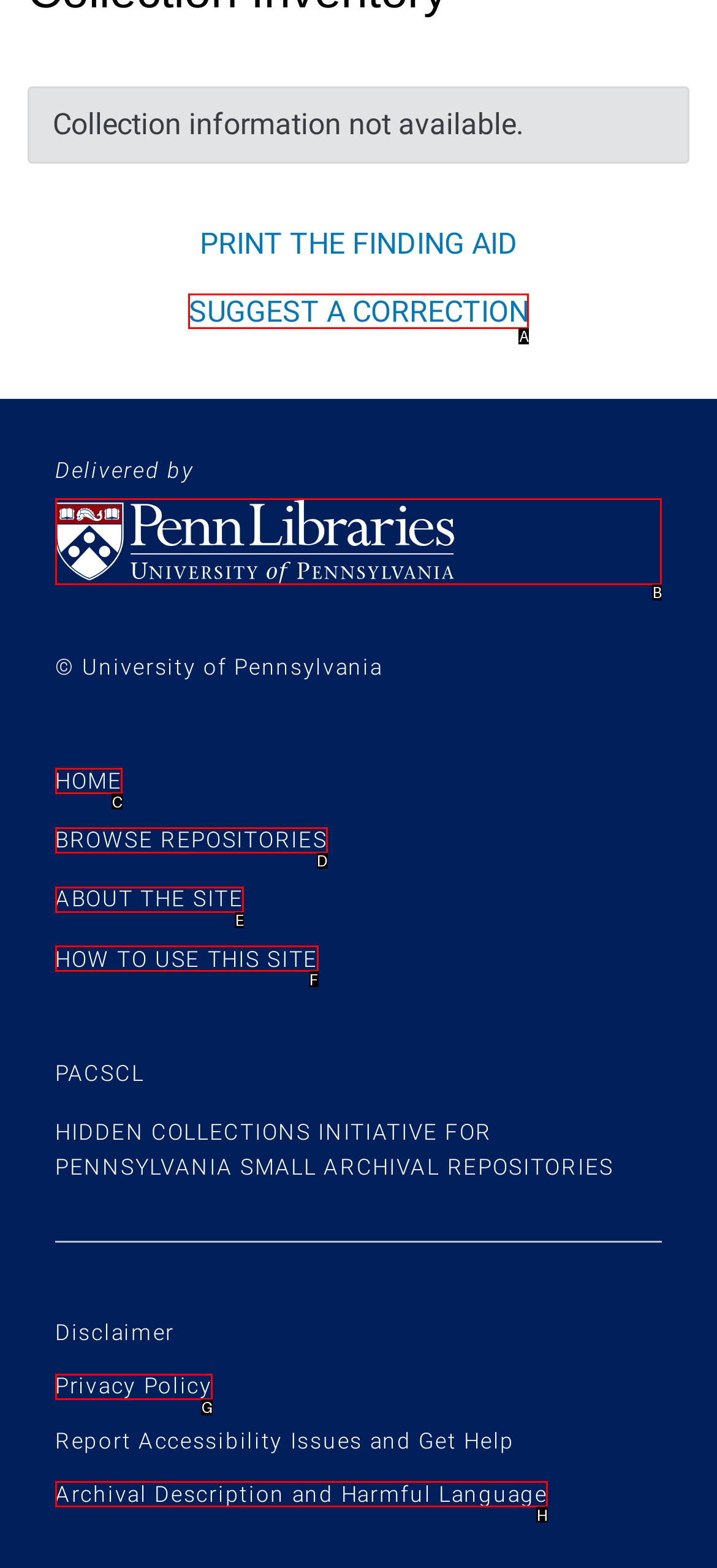Determine the letter of the UI element that you need to click to perform the task: go to university of pennsylvania libraries homepage.
Provide your answer with the appropriate option's letter.

B